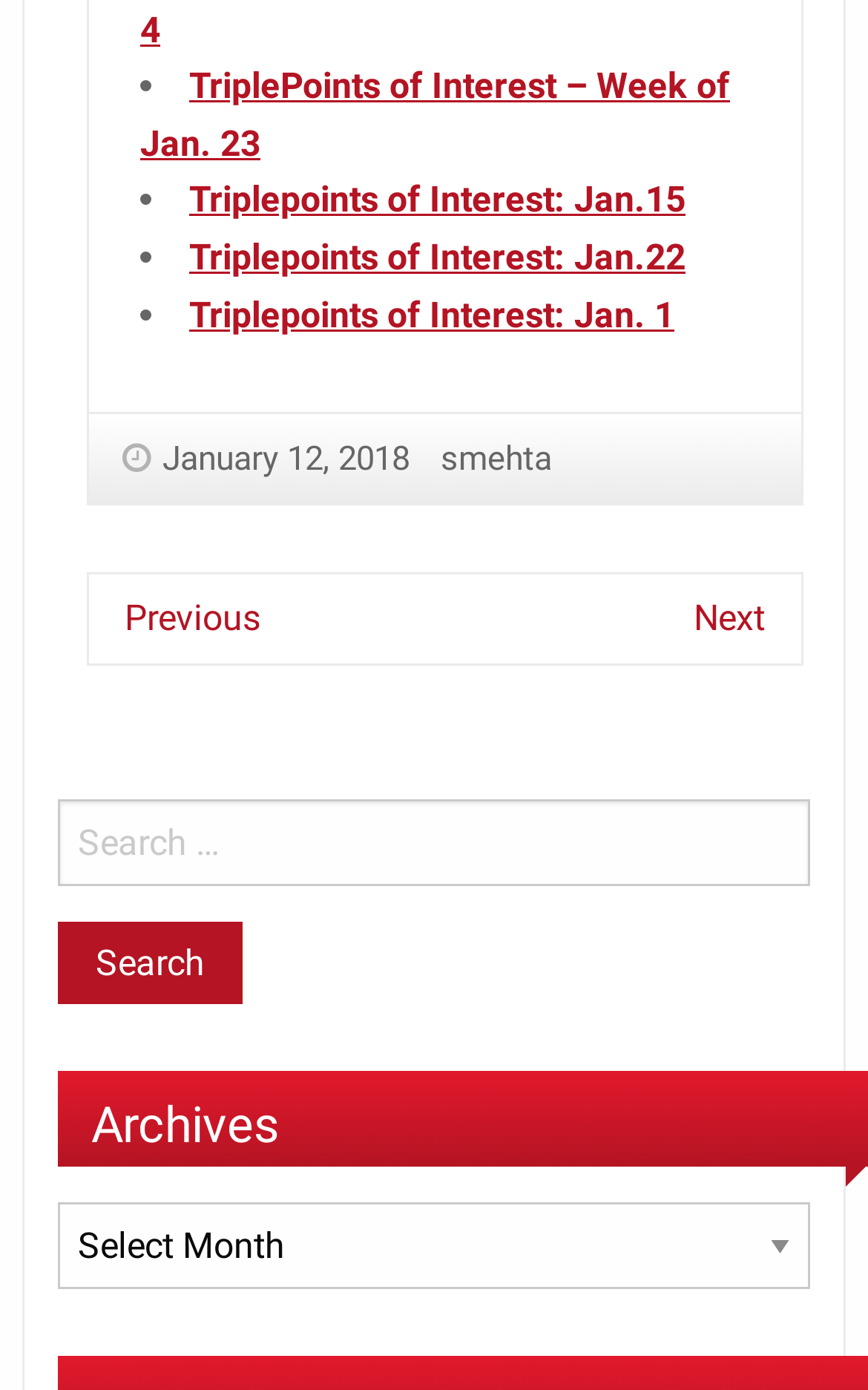How many links are there in the list of TriplePoints of Interest?
Look at the image and answer the question with a single word or phrase.

4